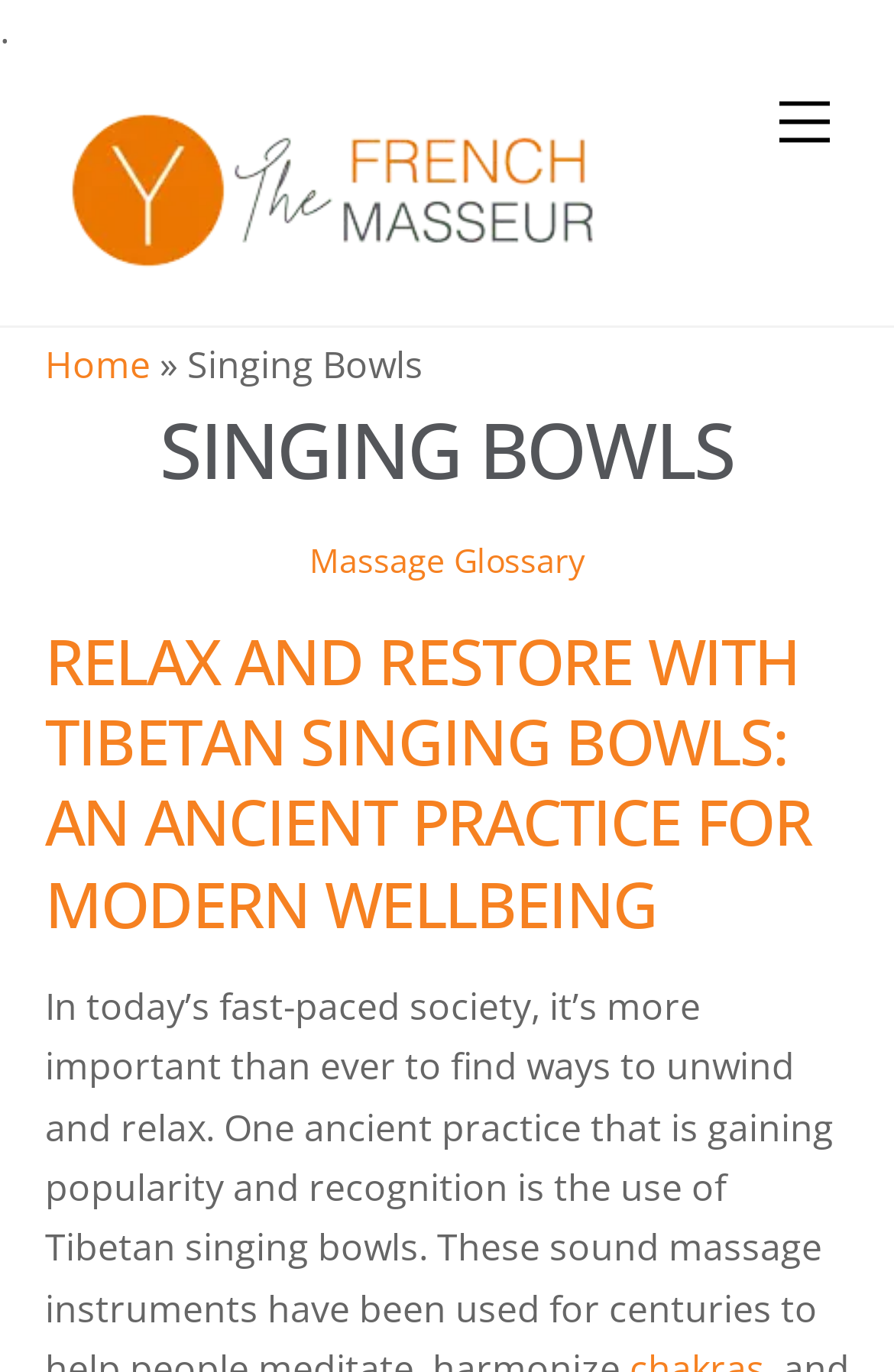Describe all the key features and sections of the webpage thoroughly.

The webpage is about singing bowl massages, offering a relaxing and rejuvenating experience. At the top left corner, there is a small period symbol. On the top right corner, a "Menu" link is located. Below the "Menu" link, a "French Masseur" link is positioned, accompanied by an image of the same name. To the right of the image, a "Home" link is situated, followed by a right-pointing arrow symbol.

The main content of the webpage is divided into sections. The first section is headed by "SINGING BOWLS" in a prominent font, with a link to the same title below it. This section appears to be a main category, as it is followed by a sub-link titled "Massage Glossary".

The next section is headed by a lengthy title, "RELAX AND RESTORE WITH TIBETAN SINGING BOWLS: AN ANCIENT PRACTICE FOR MODERN WELLBEING", which occupies a significant portion of the webpage. This section likely provides detailed information about the benefits and practice of singing bowl massages.